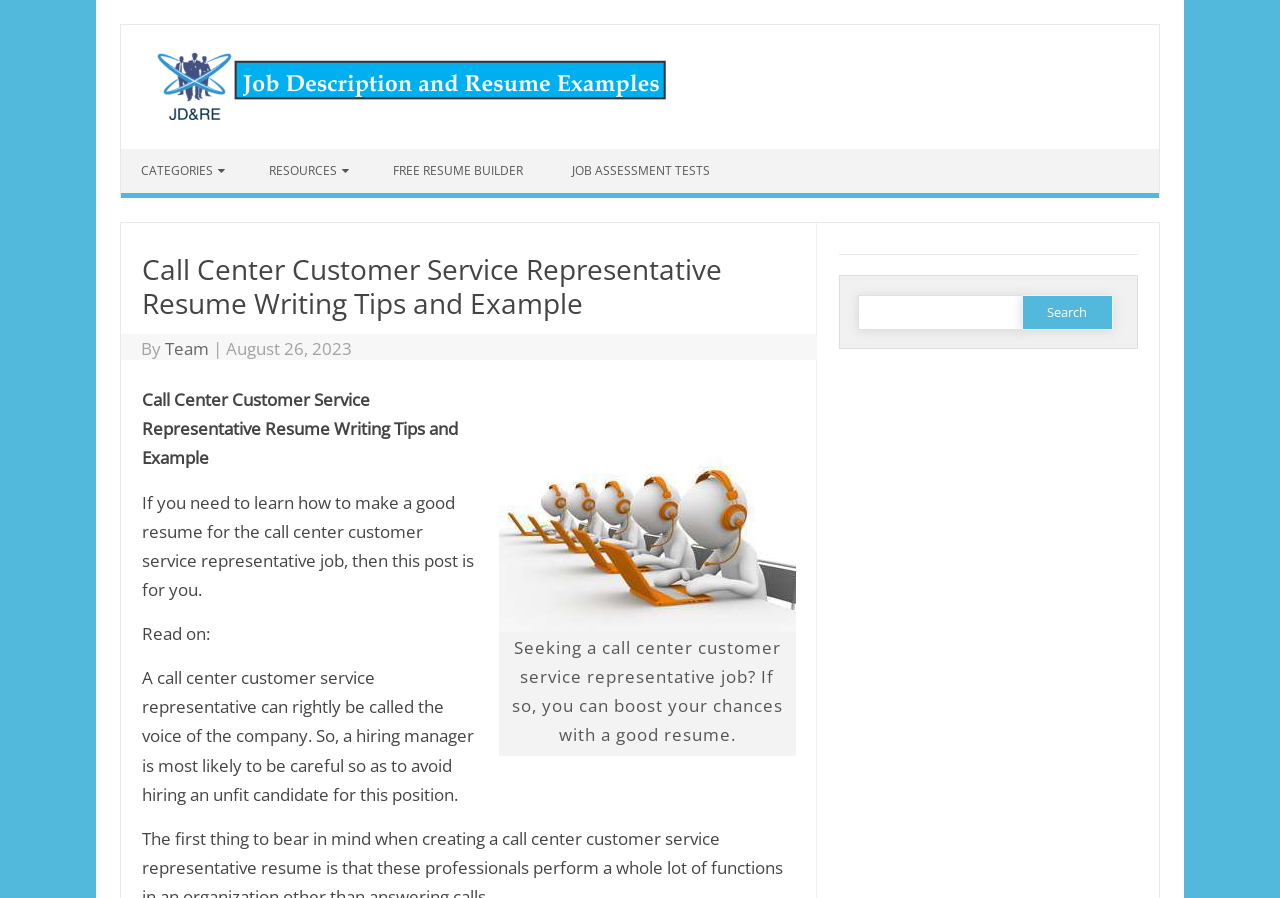Please identify the bounding box coordinates of the element's region that I should click in order to complete the following instruction: "Search for a writer". The bounding box coordinates consist of four float numbers between 0 and 1, i.e., [left, top, right, bottom].

None